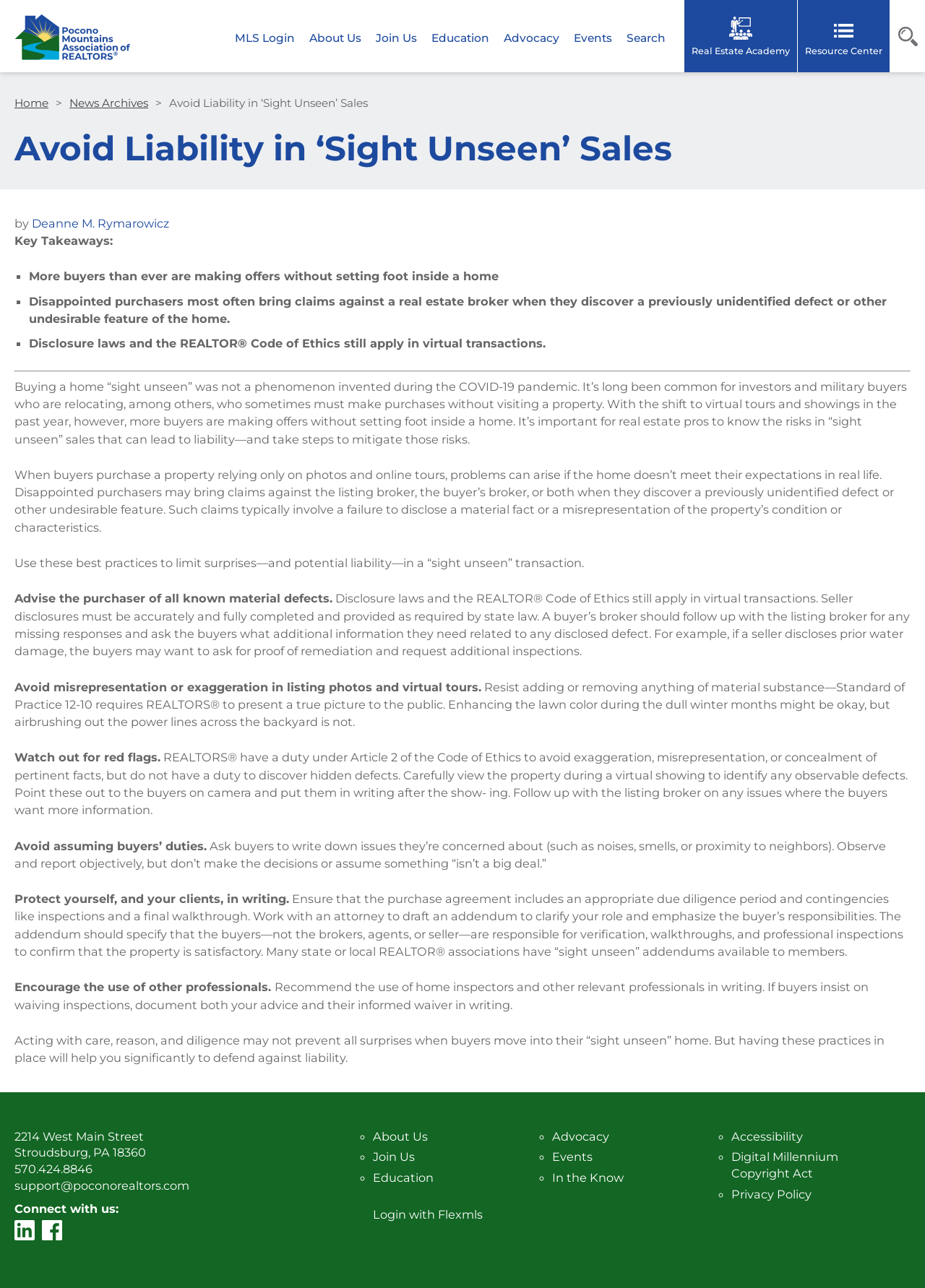Determine the bounding box coordinates for the area that needs to be clicked to fulfill this task: "Read about Avoid Liability in ‘Sight Unseen’ Sales". The coordinates must be given as four float numbers between 0 and 1, i.e., [left, top, right, bottom].

[0.183, 0.075, 0.398, 0.085]